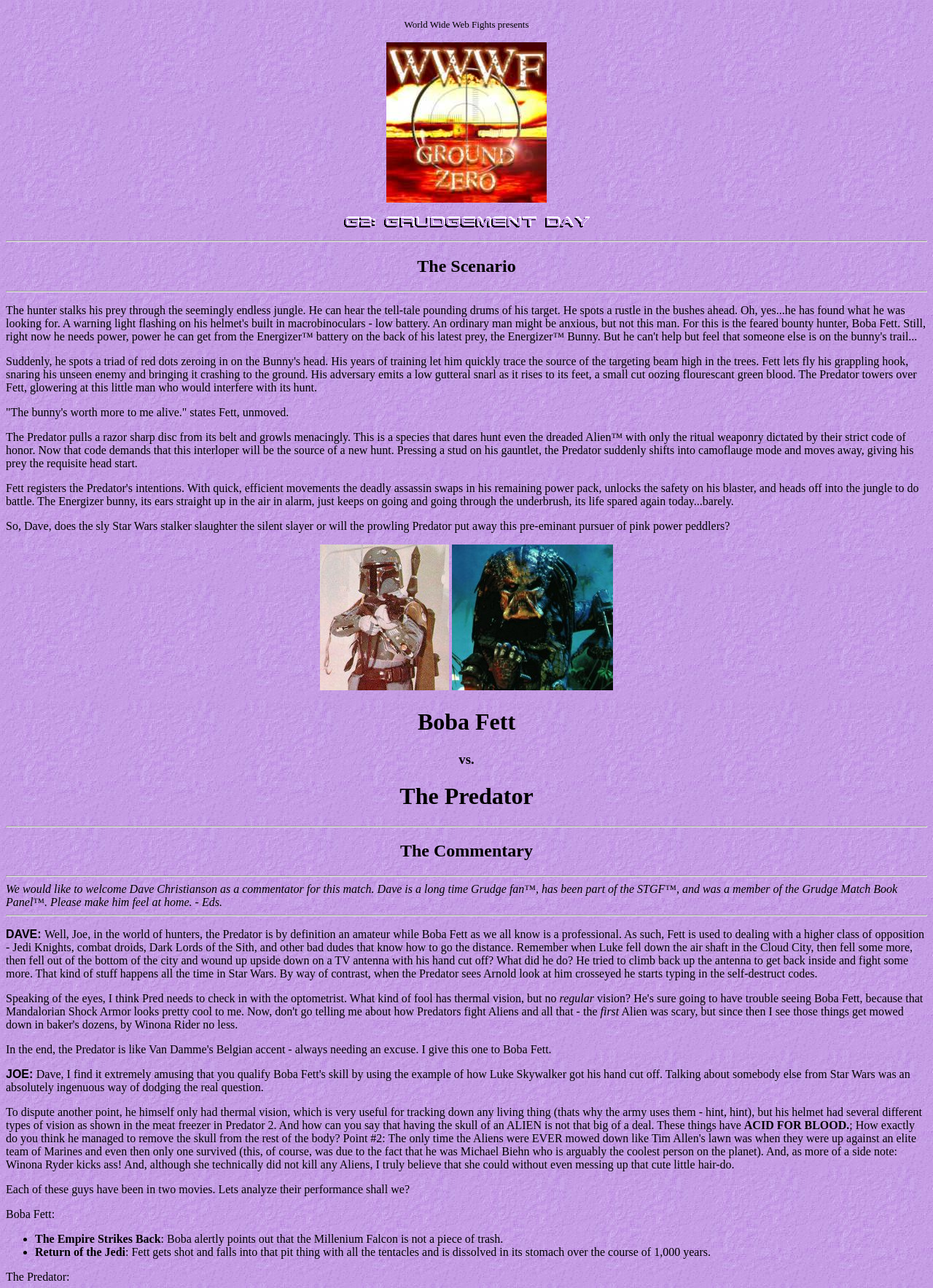Please predict the bounding box coordinates (top-left x, top-left y, bottom-right x, bottom-right y) for the UI element in the screenshot that fits the description: alt="WWWF logo by Aaron Lindgren"

[0.414, 0.149, 0.586, 0.159]